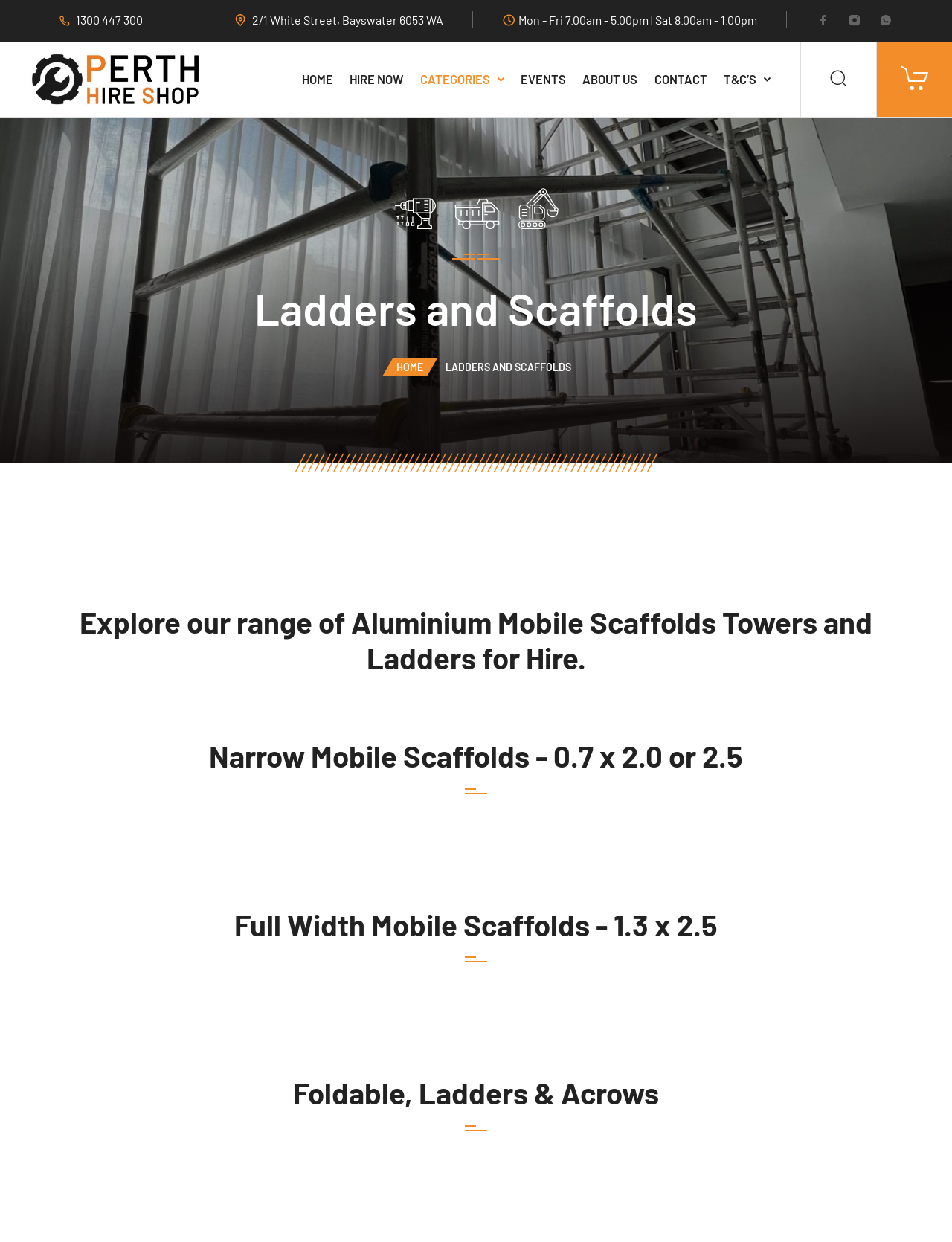Please provide the main heading of the webpage content.

Ladders and Scaffolds